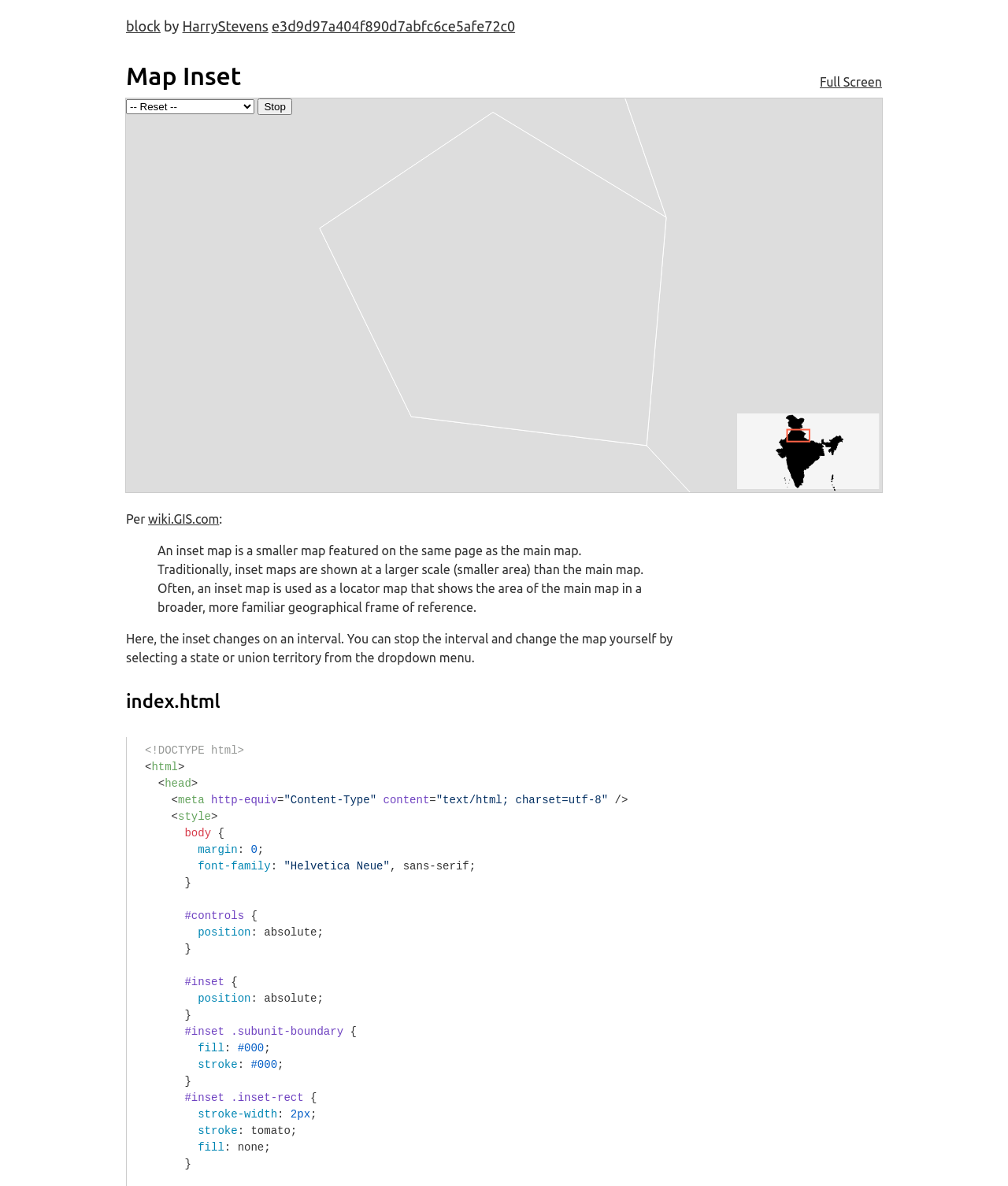Analyze the image and provide a detailed answer to the question: What is the purpose of an inset map?

According to the blockquote text, an inset map is used as a locator map that shows the area of the main map in a broader, more familiar geographical frame of reference.